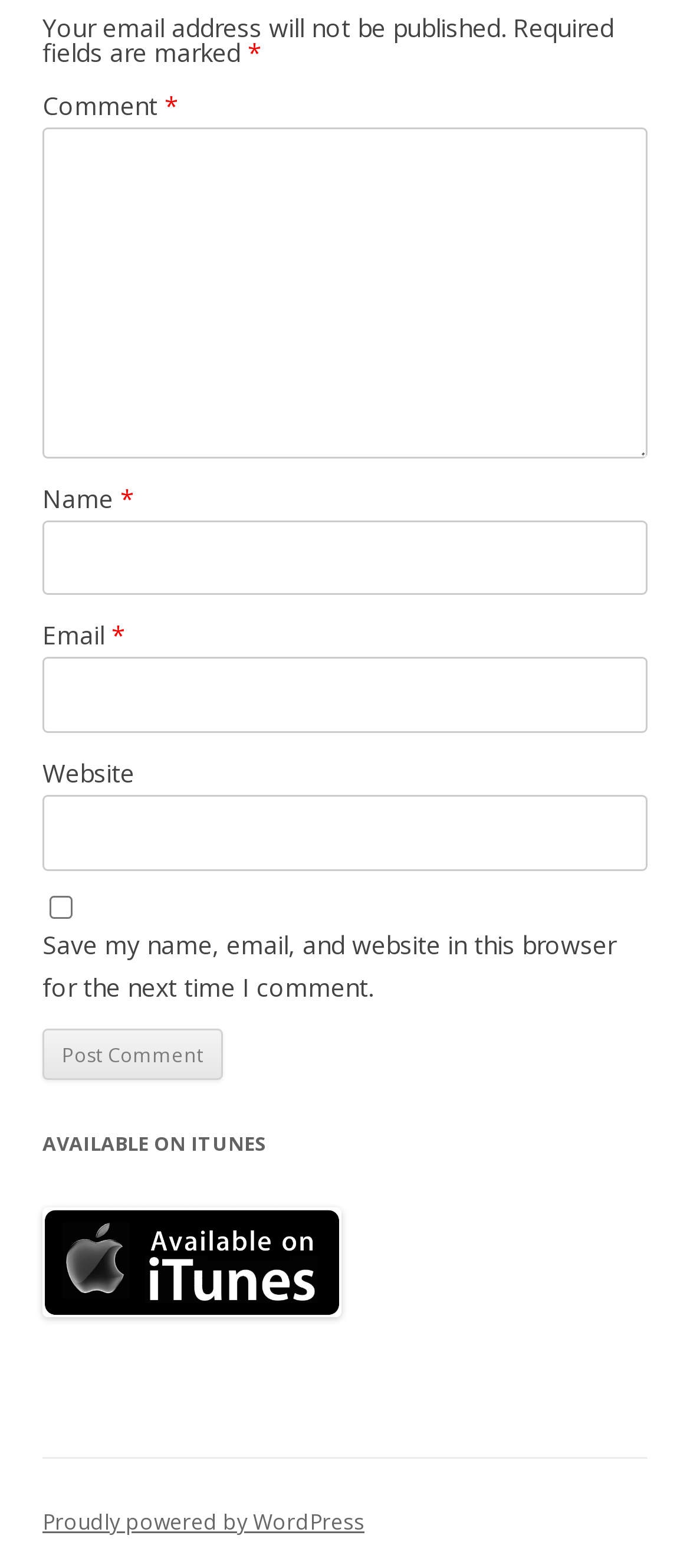Please reply to the following question with a single word or a short phrase:
What is the label of the checkbox?

Save my name, email, and website in this browser for the next time I comment.